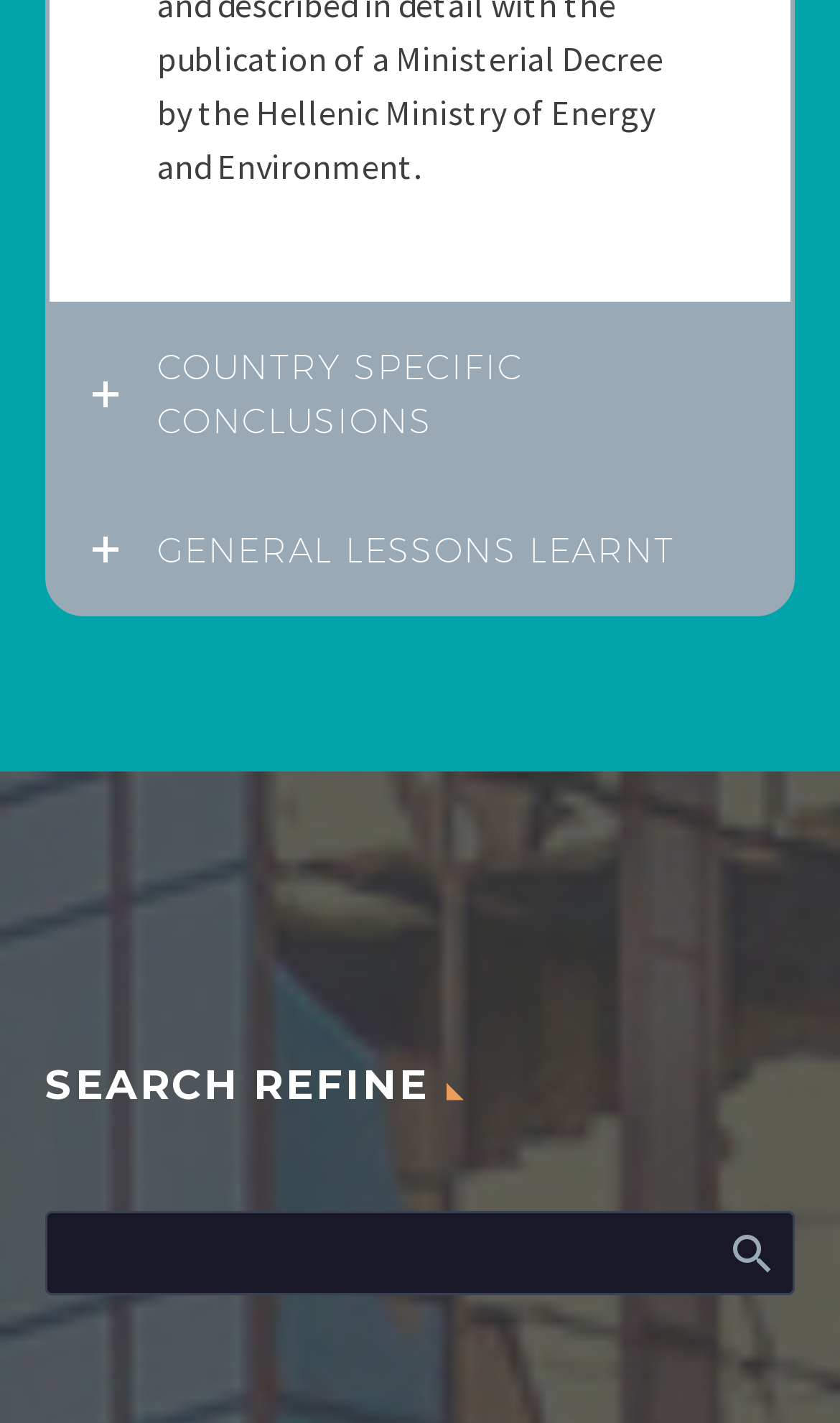Please provide the bounding box coordinate of the region that matches the element description: Country Specific Conclusions. Coordinates should be in the format (top-left x, top-left y, bottom-right x, bottom-right y) and all values should be between 0 and 1.

[0.059, 0.215, 0.941, 0.339]